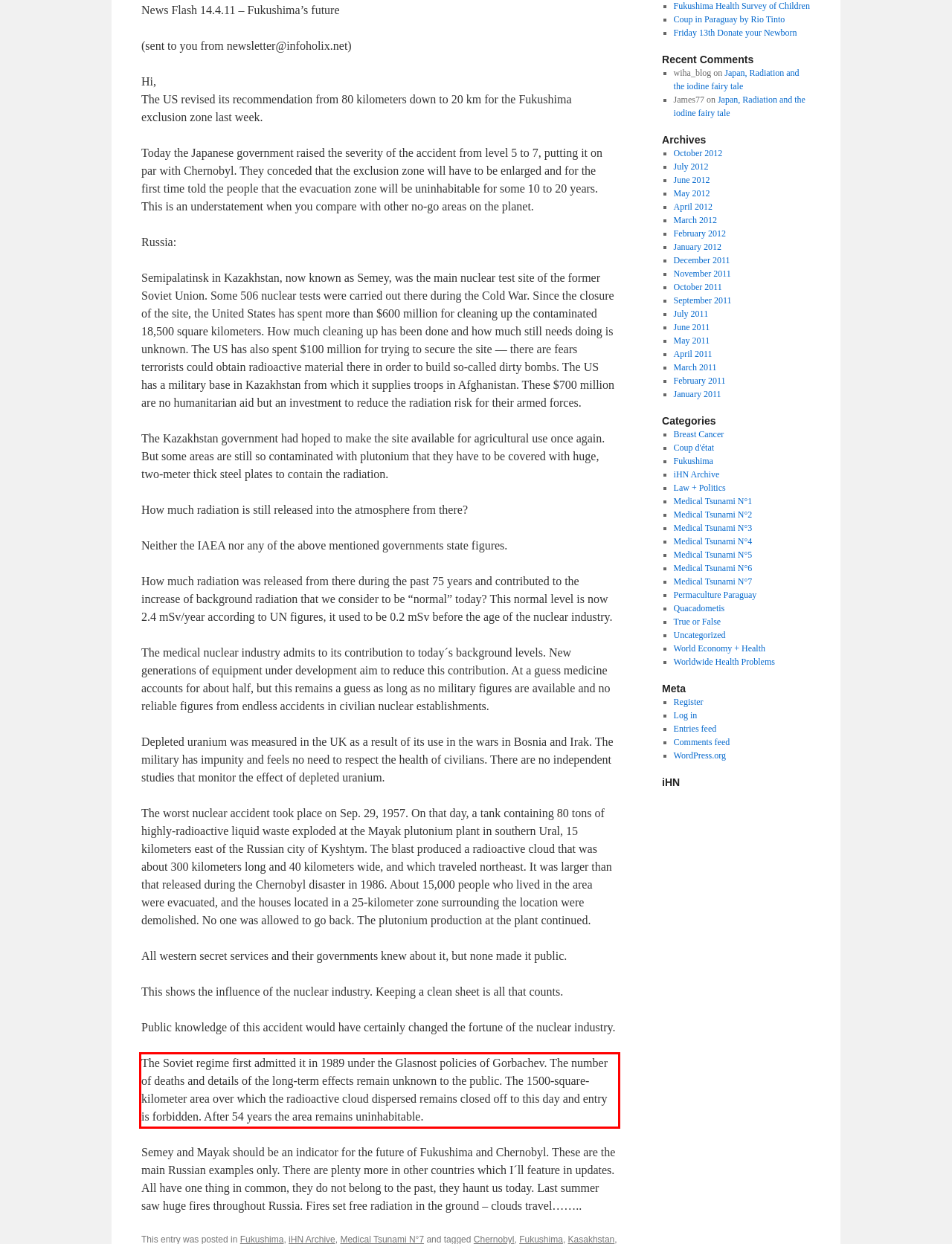Please extract the text content from the UI element enclosed by the red rectangle in the screenshot.

The Soviet regime first admitted it in 1989 under the Glasnost policies of Gorbachev. The number of deaths and details of the long-term effects remain unknown to the public. The 1500-square-kilometer area over which the radioactive cloud dispersed remains closed off to this day and entry is forbidden. After 54 years the area remains uninhabitable.